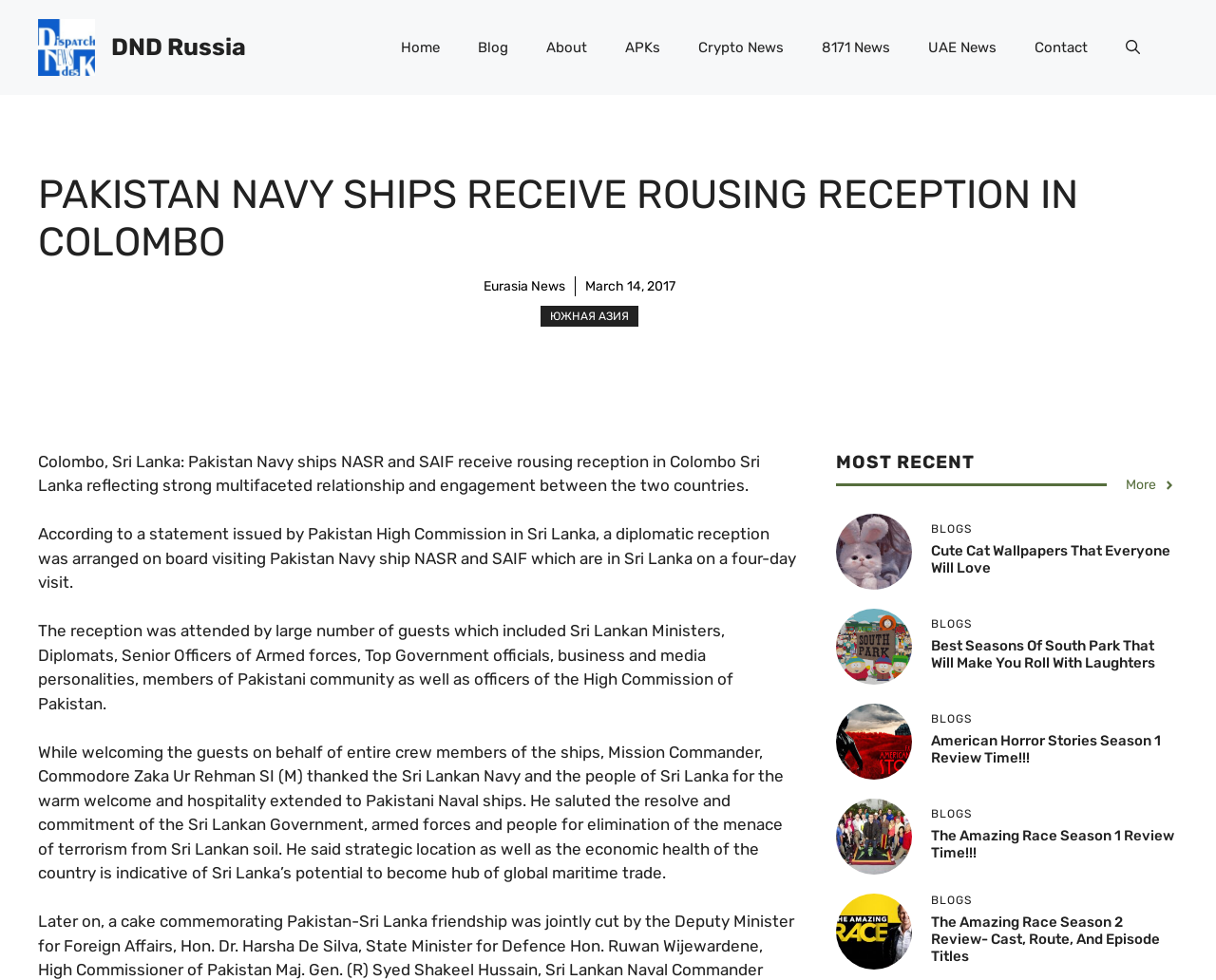Locate the bounding box coordinates of the area where you should click to accomplish the instruction: "Read the article about Pakistan Navy ships in Colombo".

[0.031, 0.461, 0.625, 0.505]